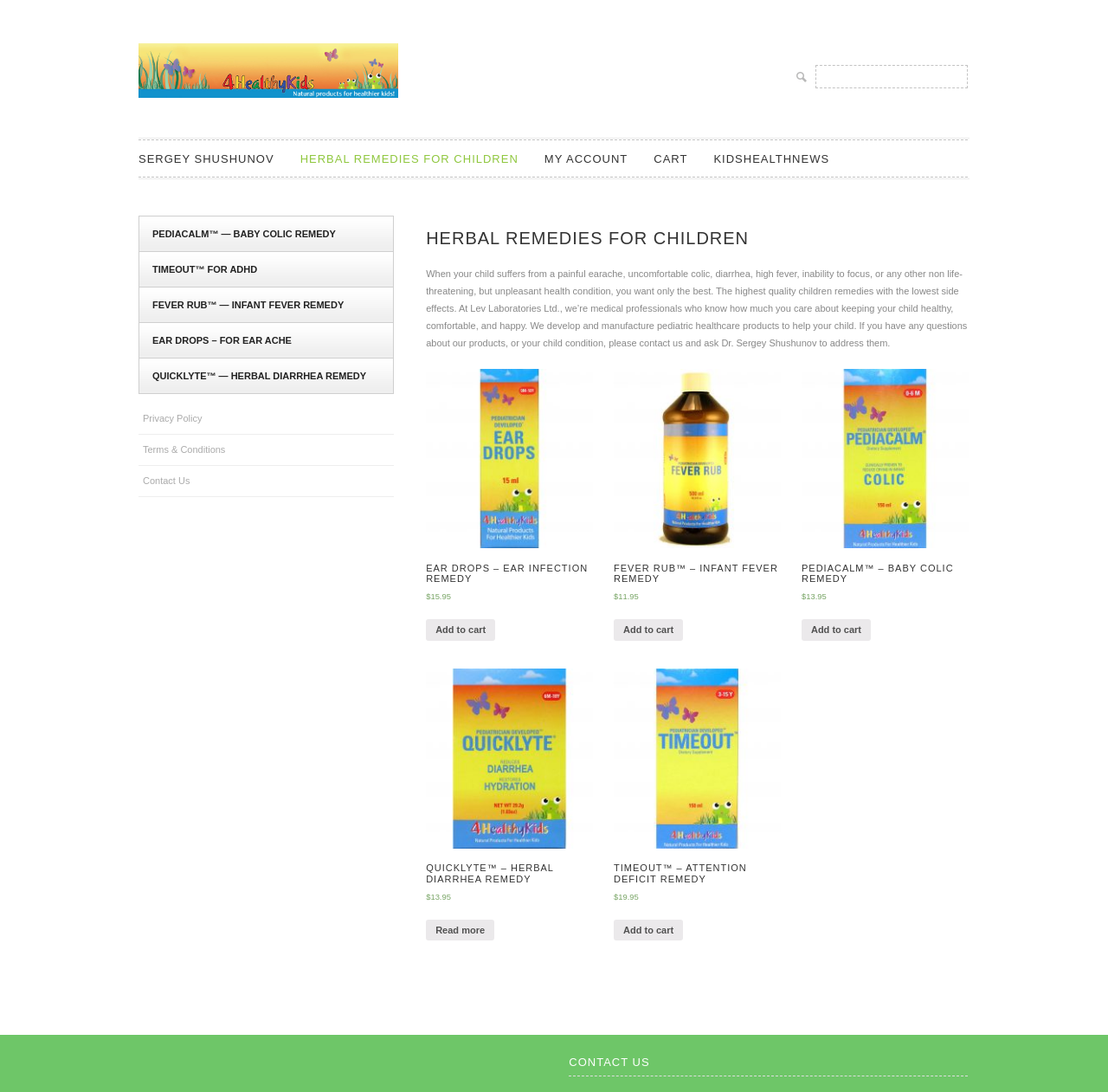Please identify the bounding box coordinates of the area that needs to be clicked to fulfill the following instruction: "Search for a keyword."

[0.719, 0.059, 0.873, 0.082]